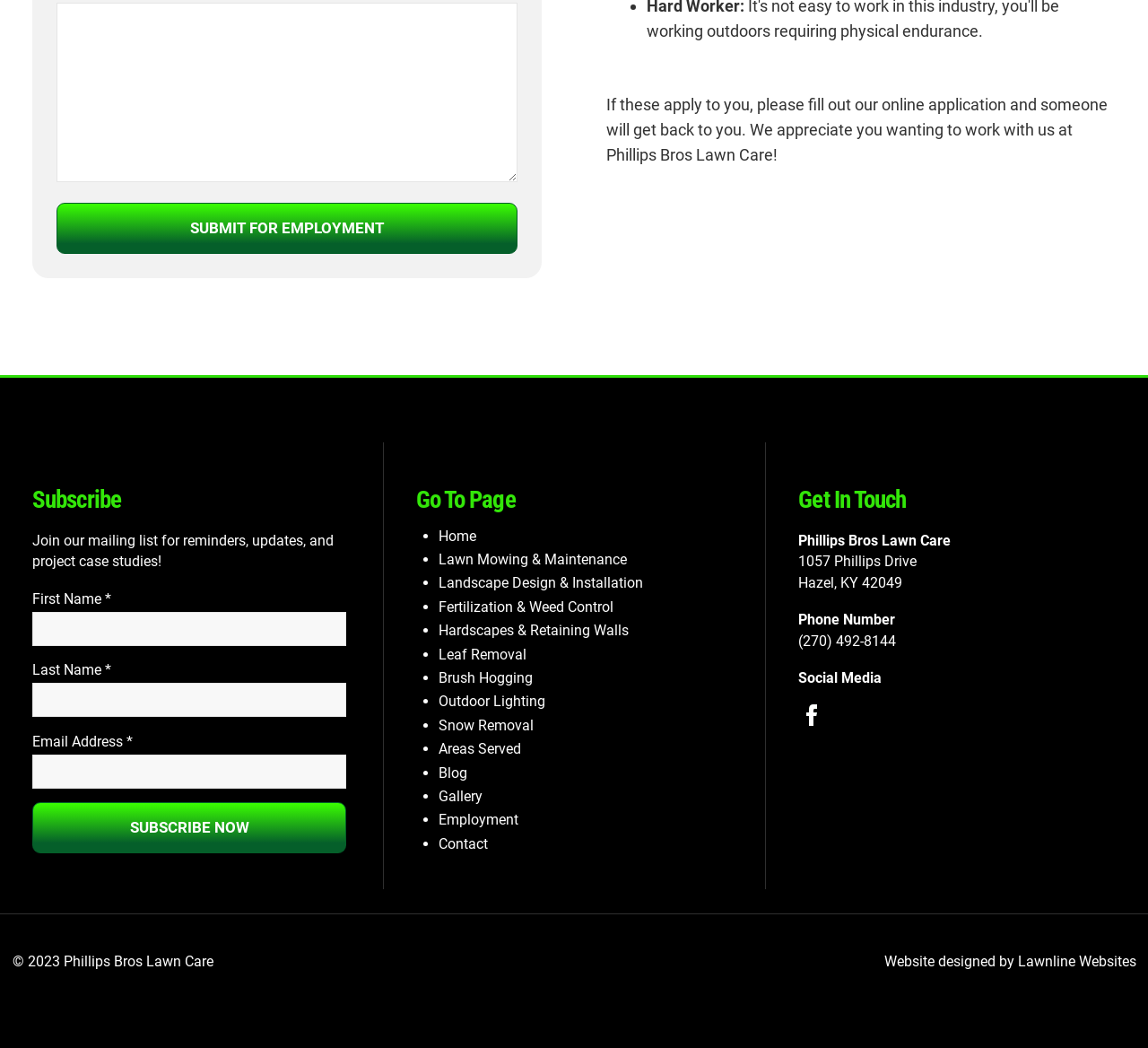Pinpoint the bounding box coordinates of the clickable area needed to execute the instruction: "Click the 'READ MORE' link". The coordinates should be specified as four float numbers between 0 and 1, i.e., [left, top, right, bottom].

None